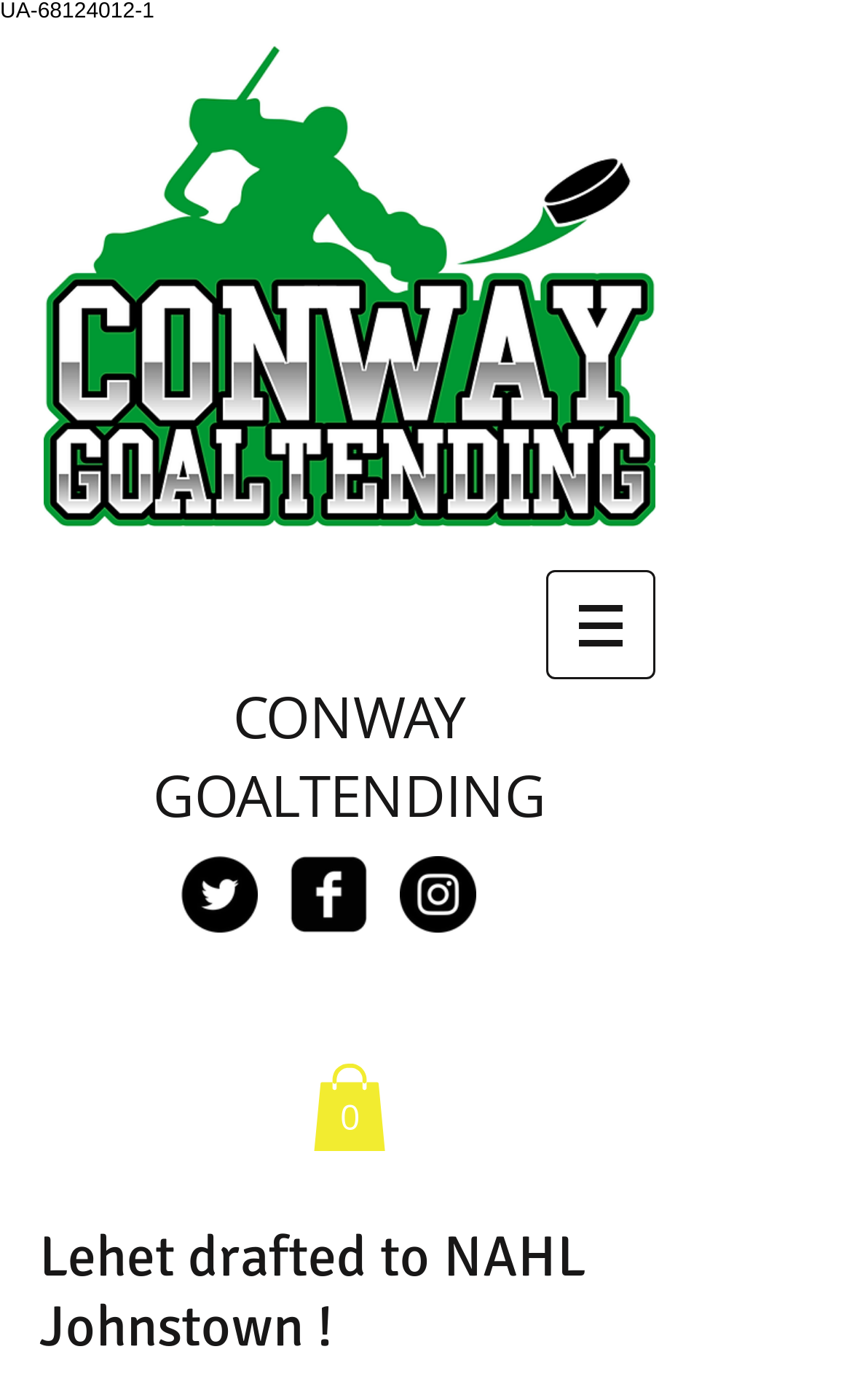For the following element description, predict the bounding box coordinates in the format (top-left x, top-left y, bottom-right x, bottom-right y). All values should be floating point numbers between 0 and 1. Description: aria-label="Instagram - Black Circle"

[0.469, 0.611, 0.559, 0.666]